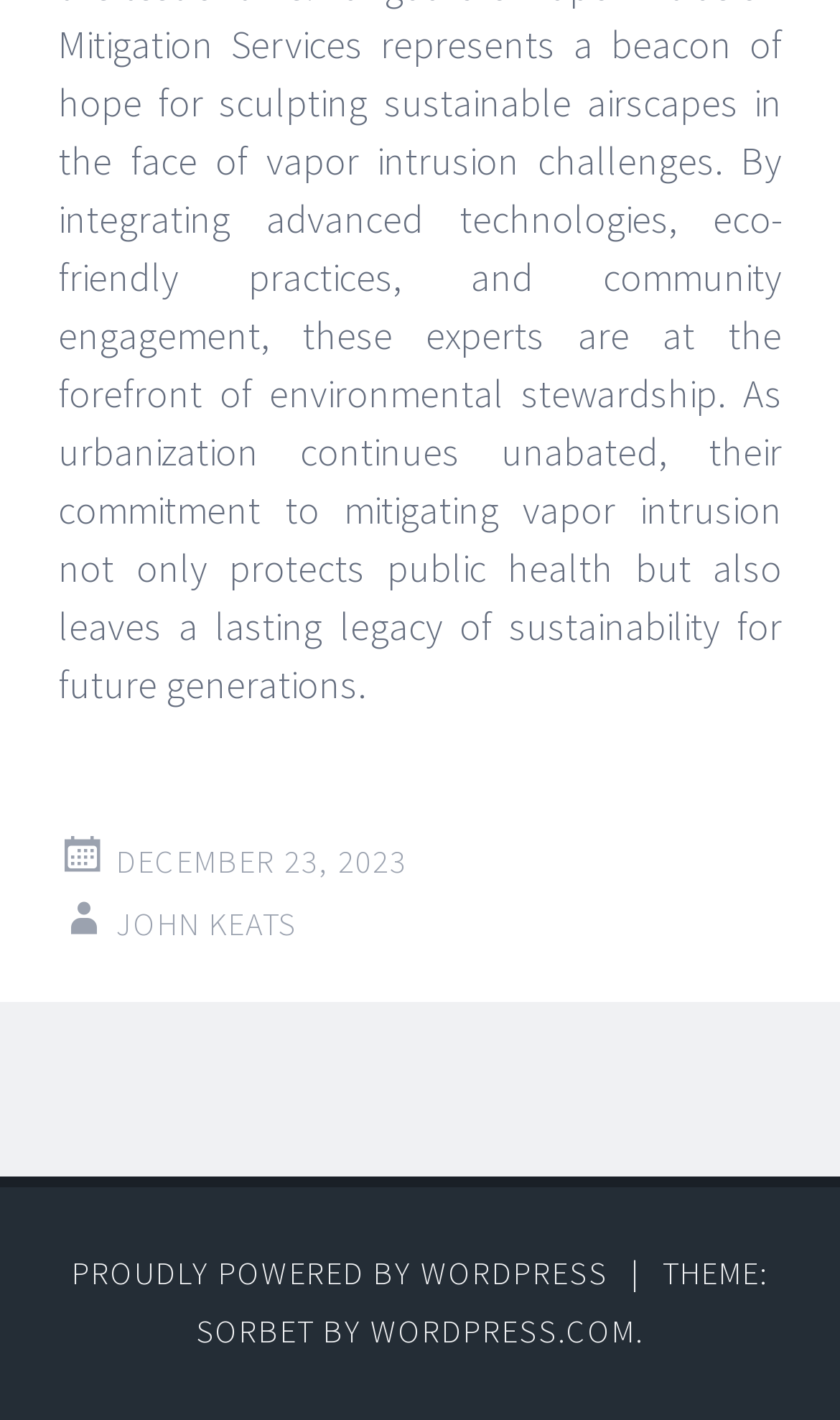Answer the question below with a single word or a brief phrase: 
What is the theme of this website?

SORBET